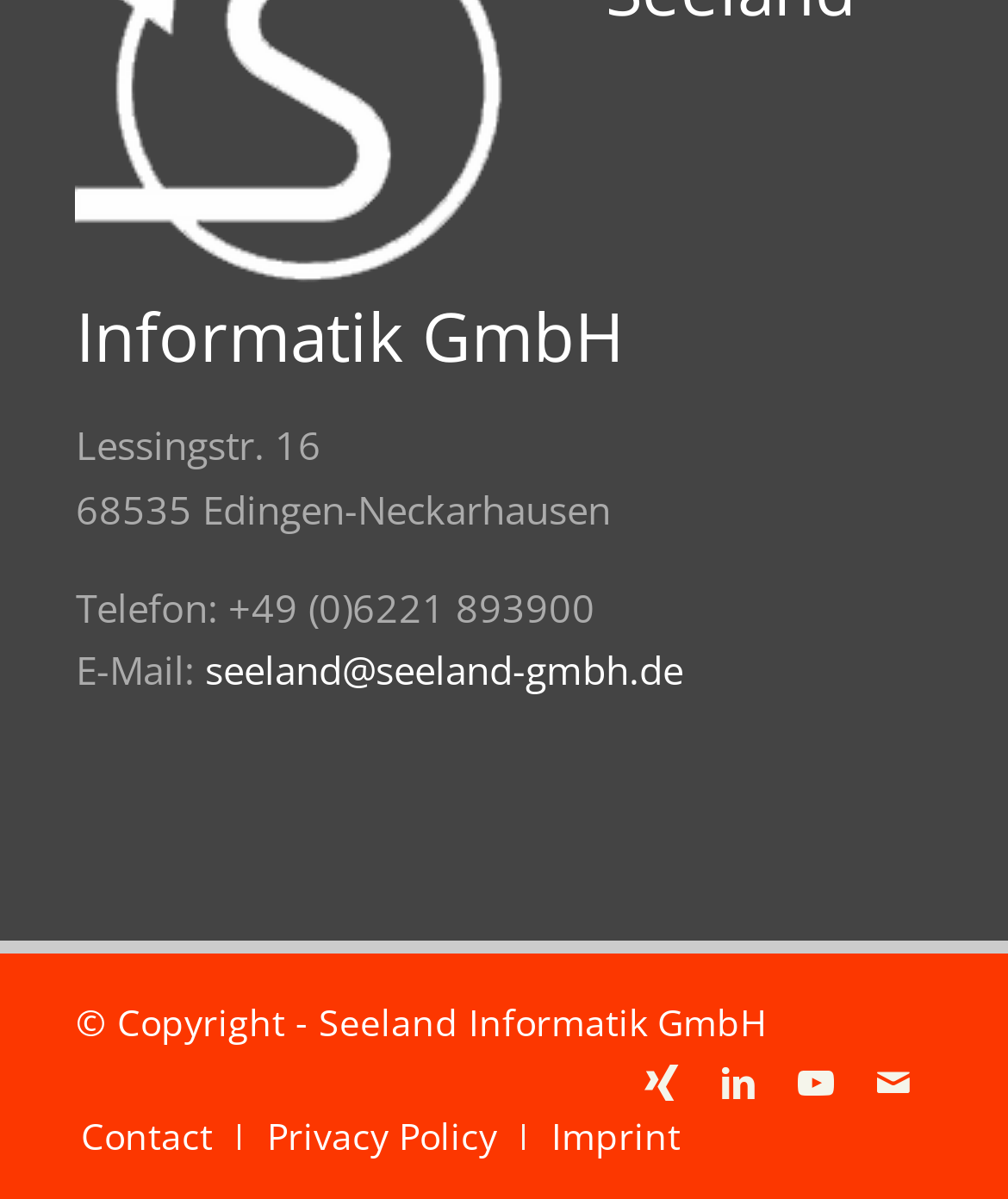How many social media links are at the bottom of the webpage?
Refer to the image and provide a detailed answer to the question.

I counted the number of link elements at the bottom of the webpage, which are labeled as 'Link to Xing', 'Link to LinkedIn', 'Link to Youtube', and 'Link to Mail', and found that there are 4 social media links.